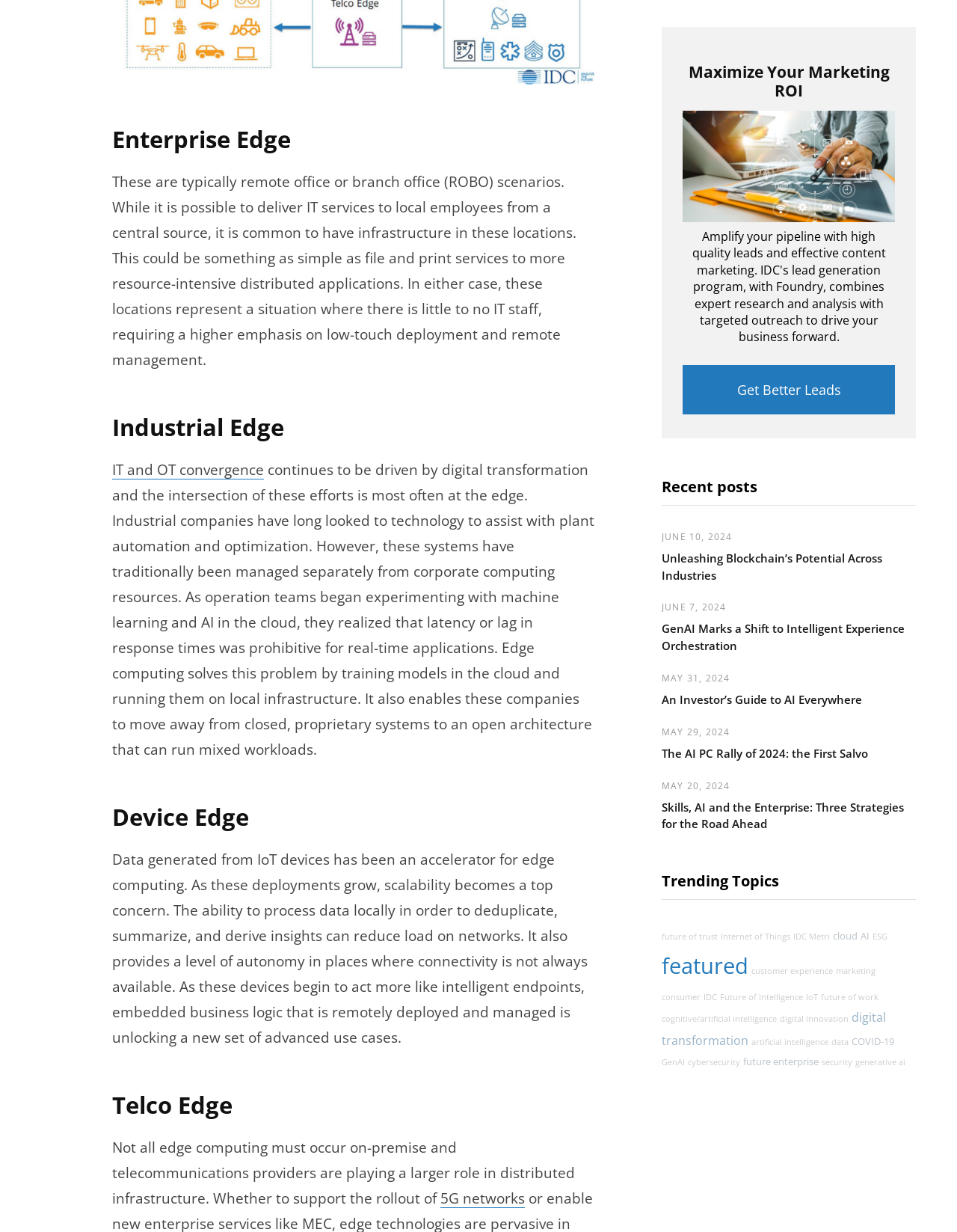What is the benefit of processing data locally in IoT devices?
Please provide a single word or phrase in response based on the screenshot.

Reduces load on networks